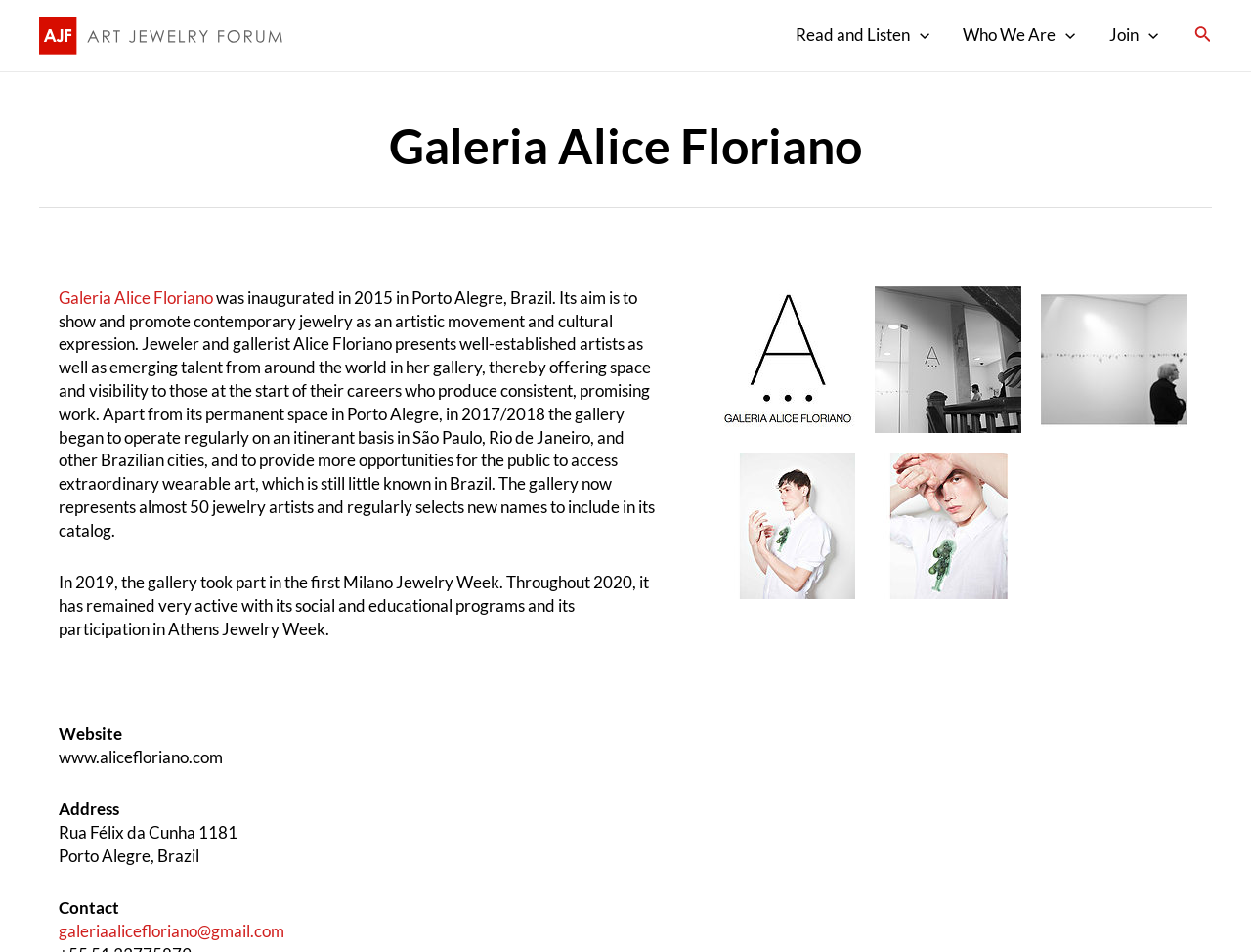Could you identify the text that serves as the heading for this webpage?

Galeria Alice Floriano